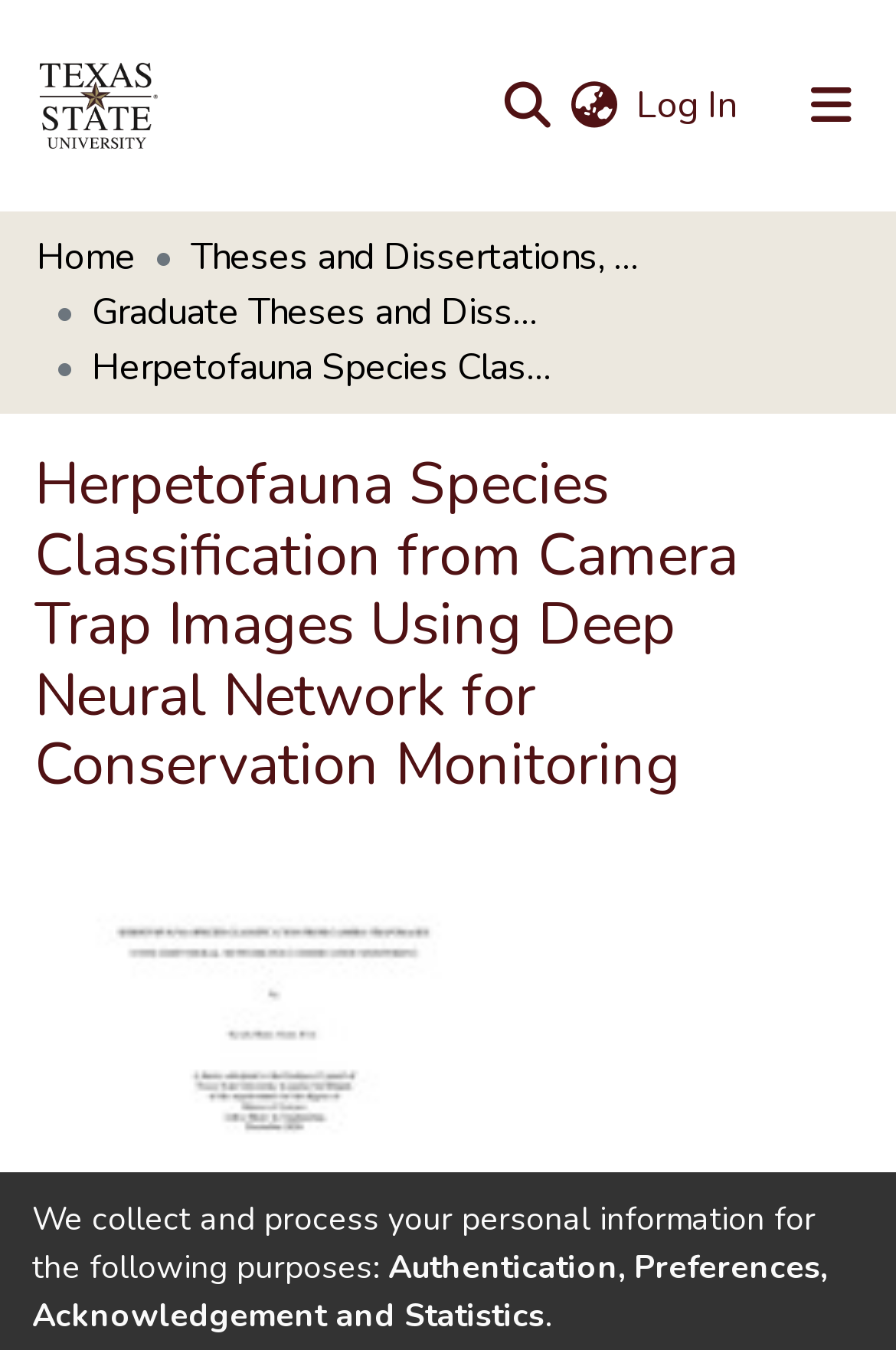Identify the bounding box coordinates of the area you need to click to perform the following instruction: "Switch language".

[0.631, 0.058, 0.695, 0.099]